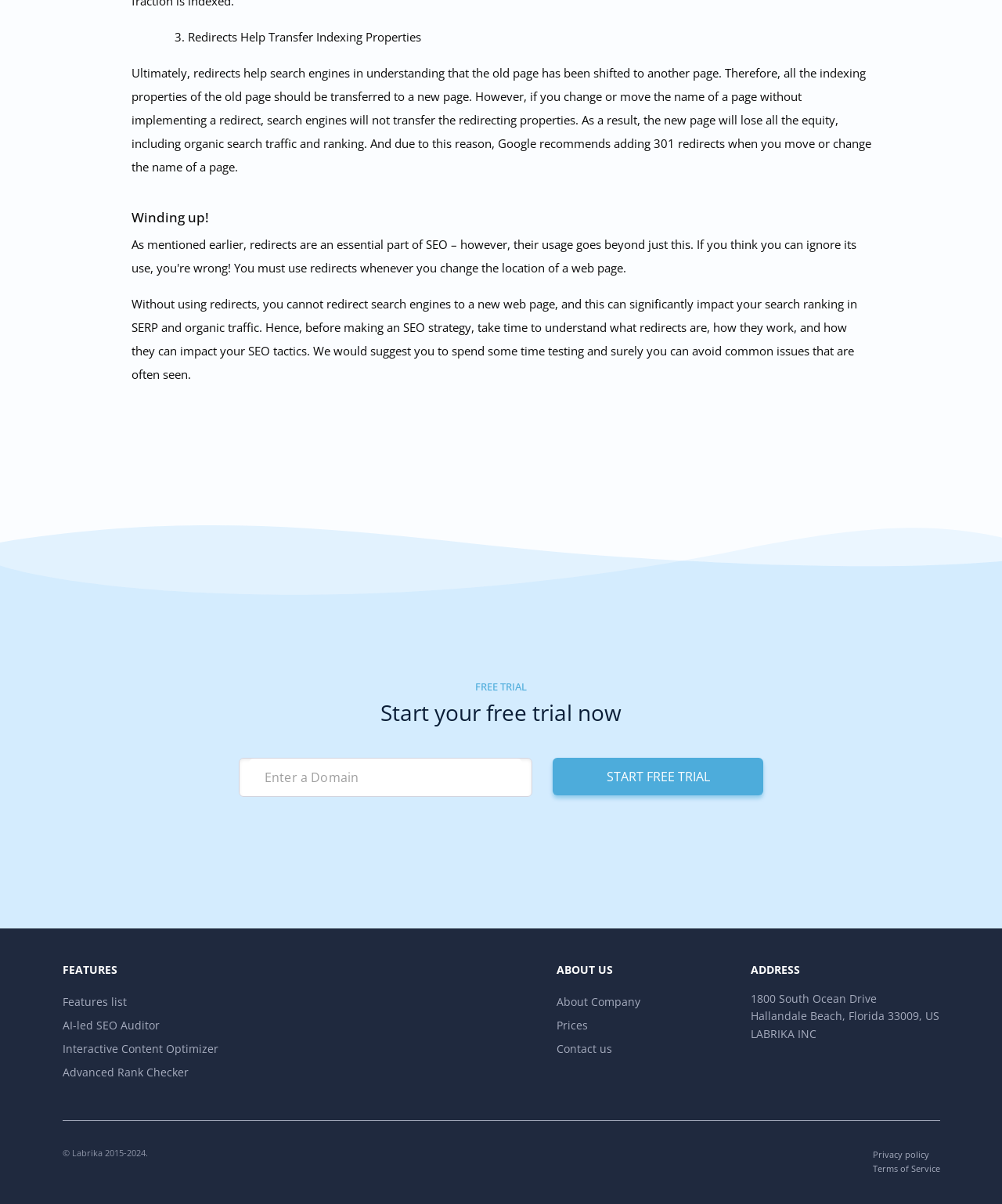Please specify the bounding box coordinates of the clickable section necessary to execute the following command: "View privacy policy".

[0.871, 0.954, 0.927, 0.964]